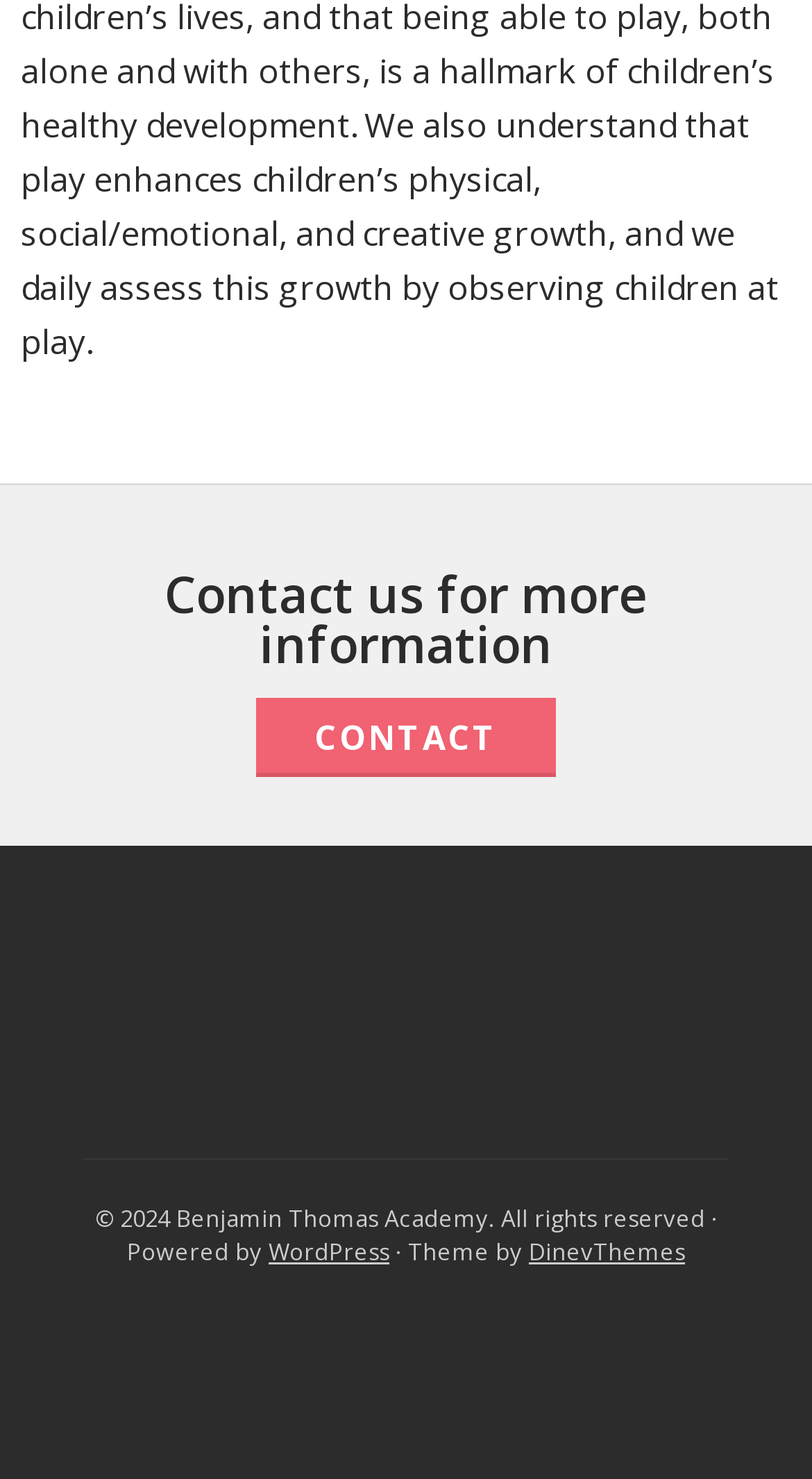Provide a single word or phrase answer to the question: 
Who is the theme provider?

DinevThemes